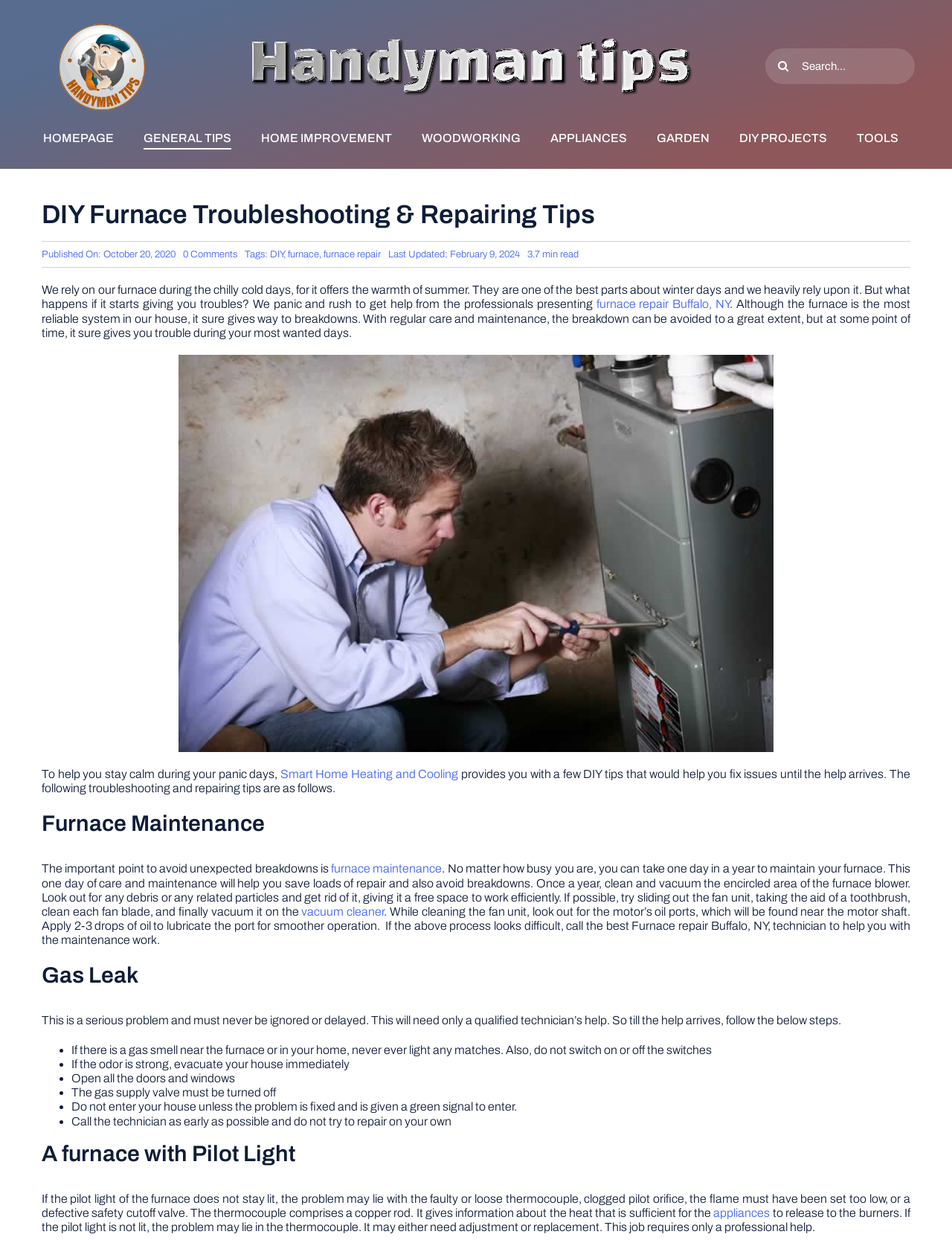Identify the bounding box coordinates of the section to be clicked to complete the task described by the following instruction: "Enter the 'Cut the Cord' Sweepstakes giveaway". The coordinates should be four float numbers between 0 and 1, formatted as [left, top, right, bottom].

None